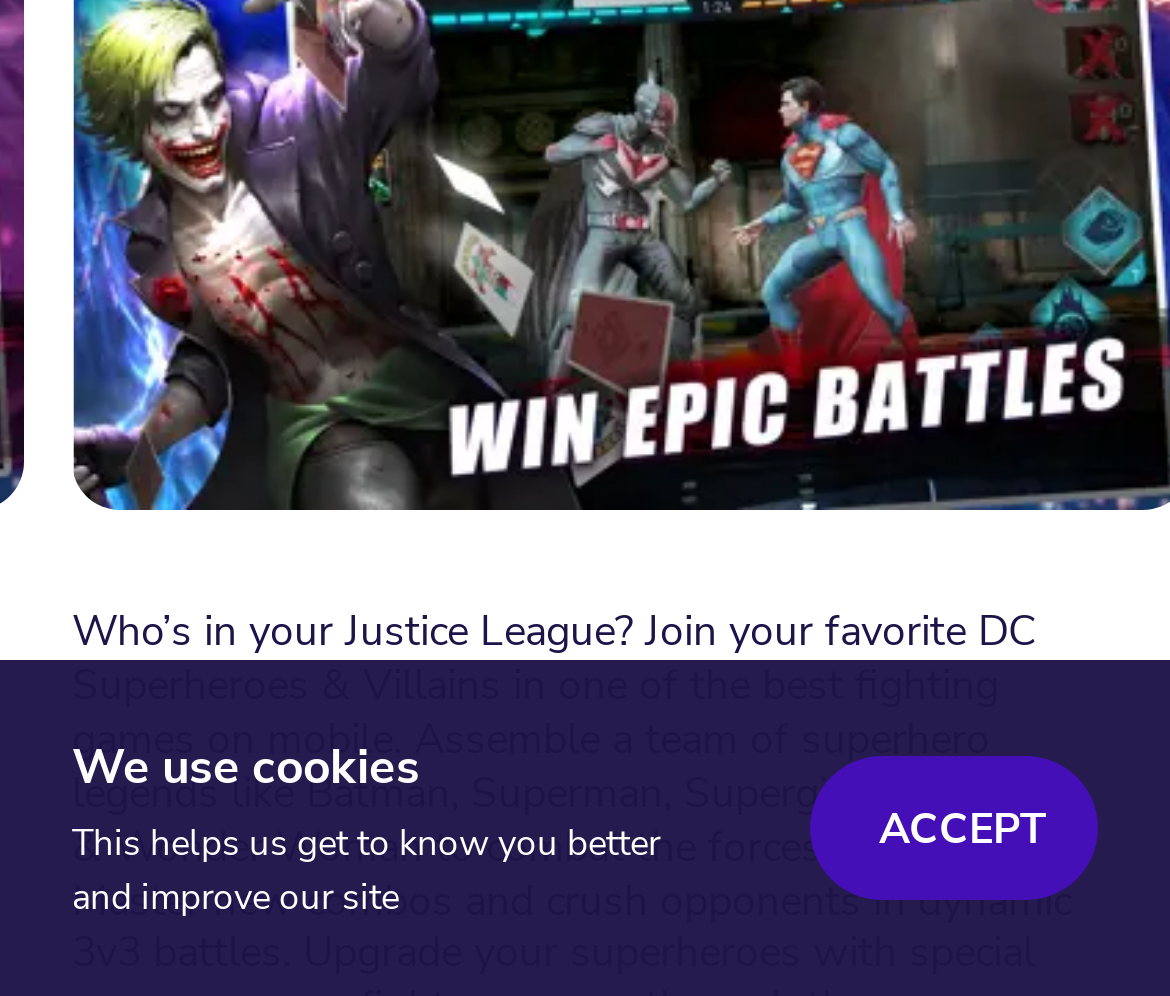Please find the bounding box for the UI component described as follows: "ACCEPT".

[0.692, 0.759, 0.938, 0.904]